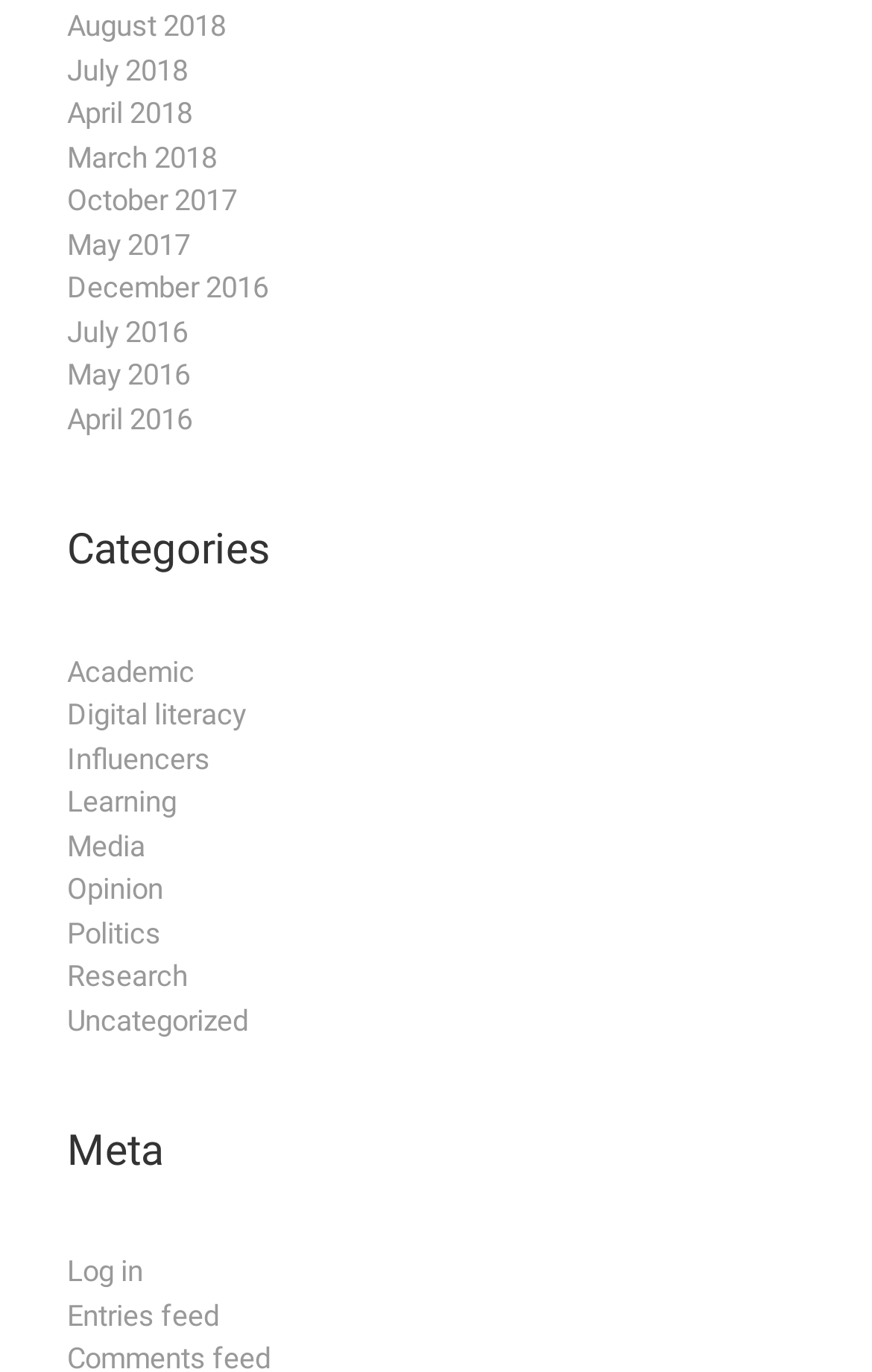Select the bounding box coordinates of the element I need to click to carry out the following instruction: "Explore posts from December 2016".

[0.077, 0.194, 0.308, 0.225]